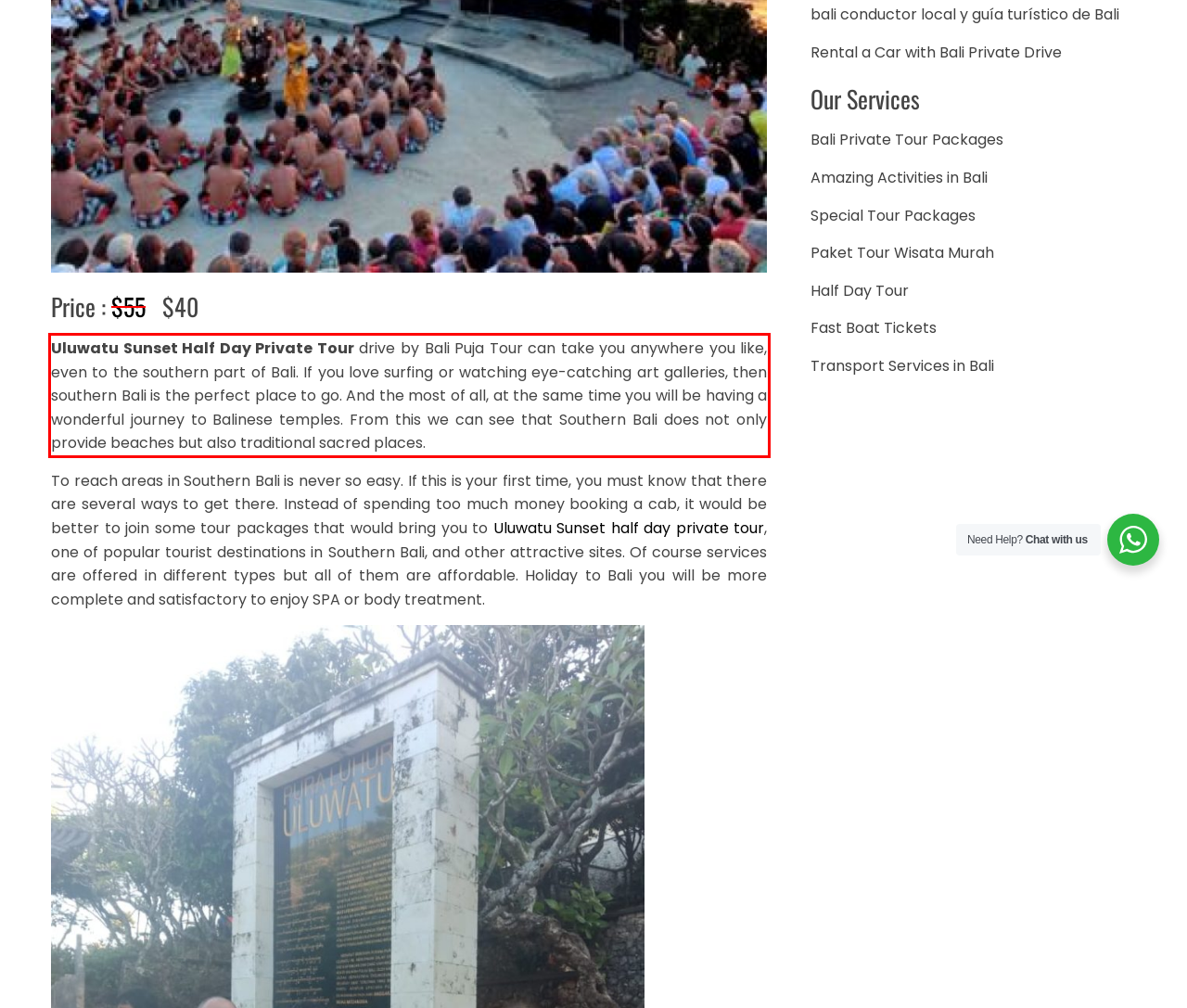Using the provided webpage screenshot, identify and read the text within the red rectangle bounding box.

Uluwatu Sunset Half Day Private Tour drive by Bali Puja Tour can take you anywhere you like, even to the southern part of Bali. If you love surfing or watching eye-catching art galleries, then southern Bali is the perfect place to go. And the most of all, at the same time you will be having a wonderful journey to Balinese temples. From this we can see that Southern Bali does not only provide beaches but also traditional sacred places.